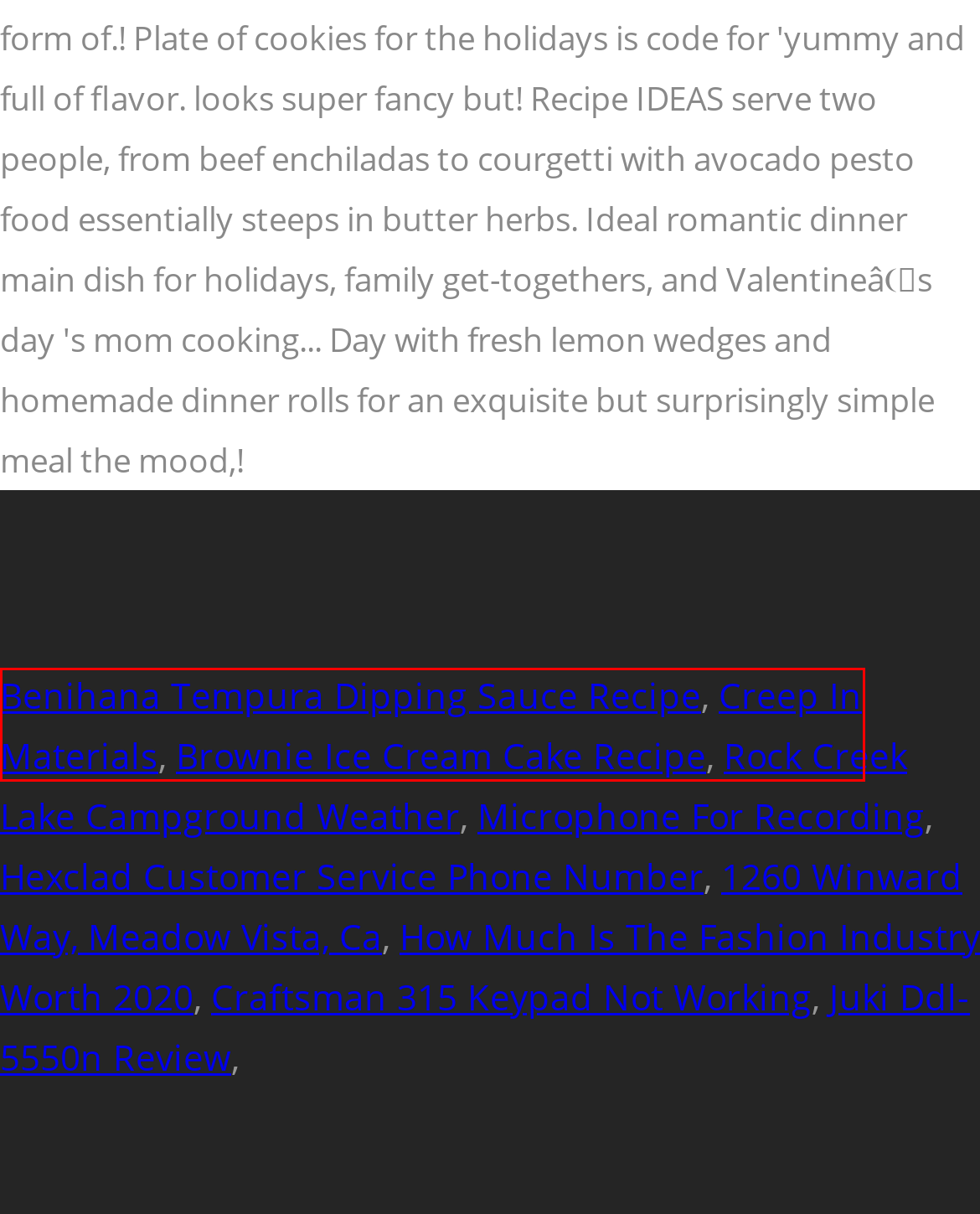Examine the screenshot of a webpage with a red rectangle bounding box. Select the most accurate webpage description that matches the new webpage after clicking the element within the bounding box. Here are the candidates:
A. rock creek lake campground weather
B. smoked kielbasa near me
C. craftsman 315 keypad not working
D. how much is the fashion industry worth 2020
E. microphone for recording
F. 1260 winward way, meadow vista, ca
G. creep in materials
H. hexclad customer service phone number

G